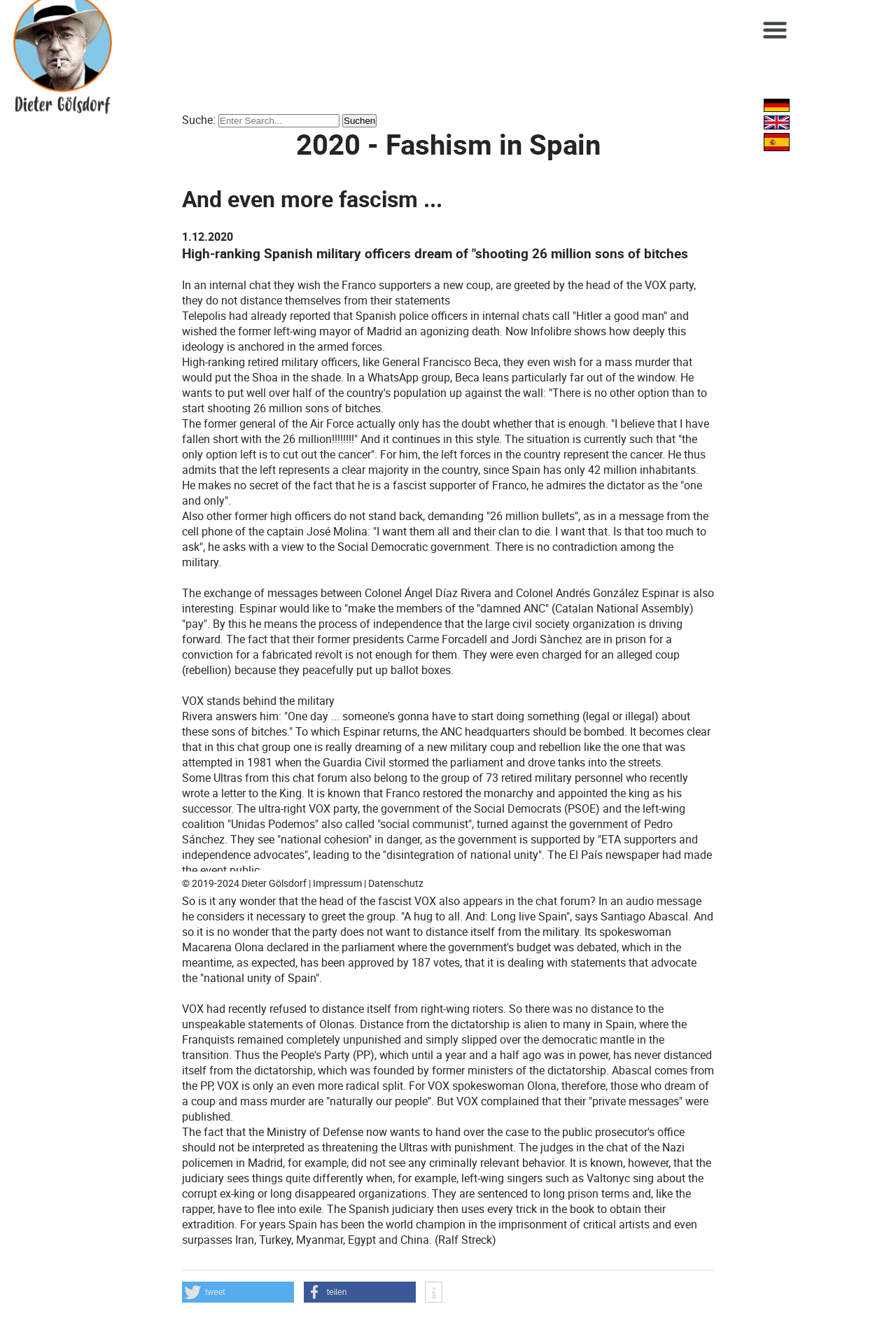Pinpoint the bounding box coordinates of the clickable element to carry out the following instruction: "Leave a comment."

None